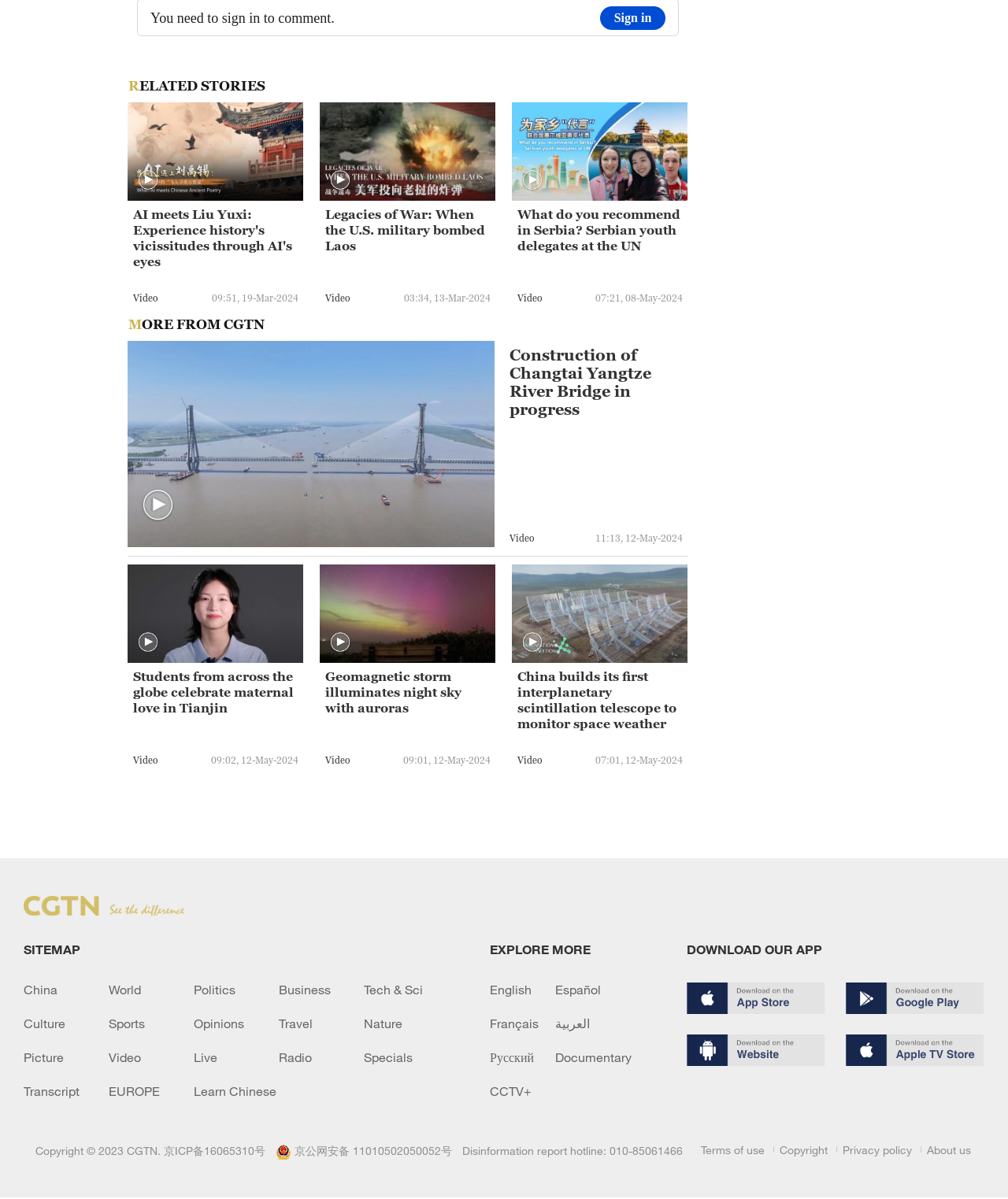What is the category of the video 'AI meets Liu Yuxi: Experience history's vicissitudes through AI's eyes'? Based on the screenshot, please respond with a single word or phrase.

Video